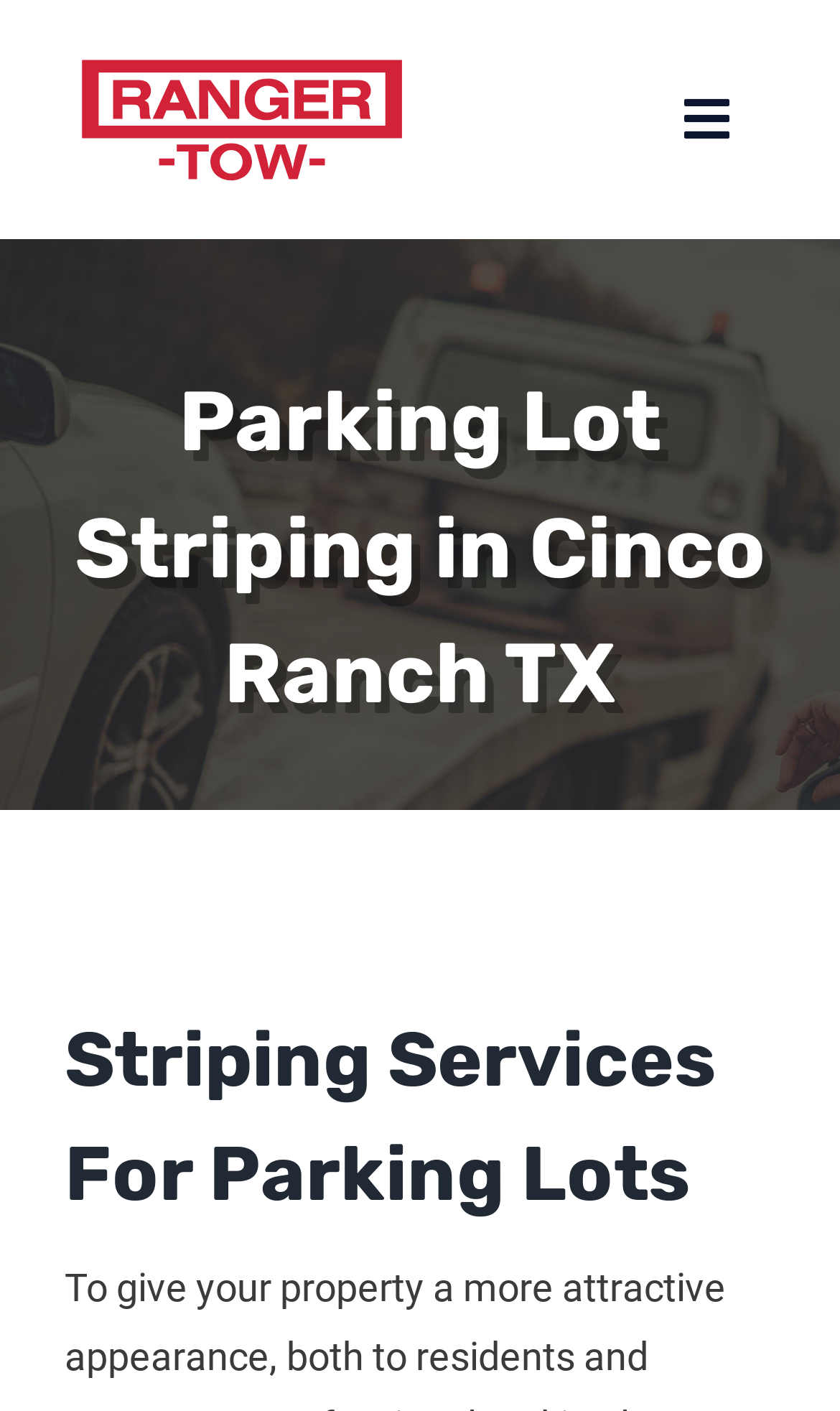Find the bounding box of the web element that fits this description: "Toggle Navigation".

[0.759, 0.048, 0.923, 0.121]